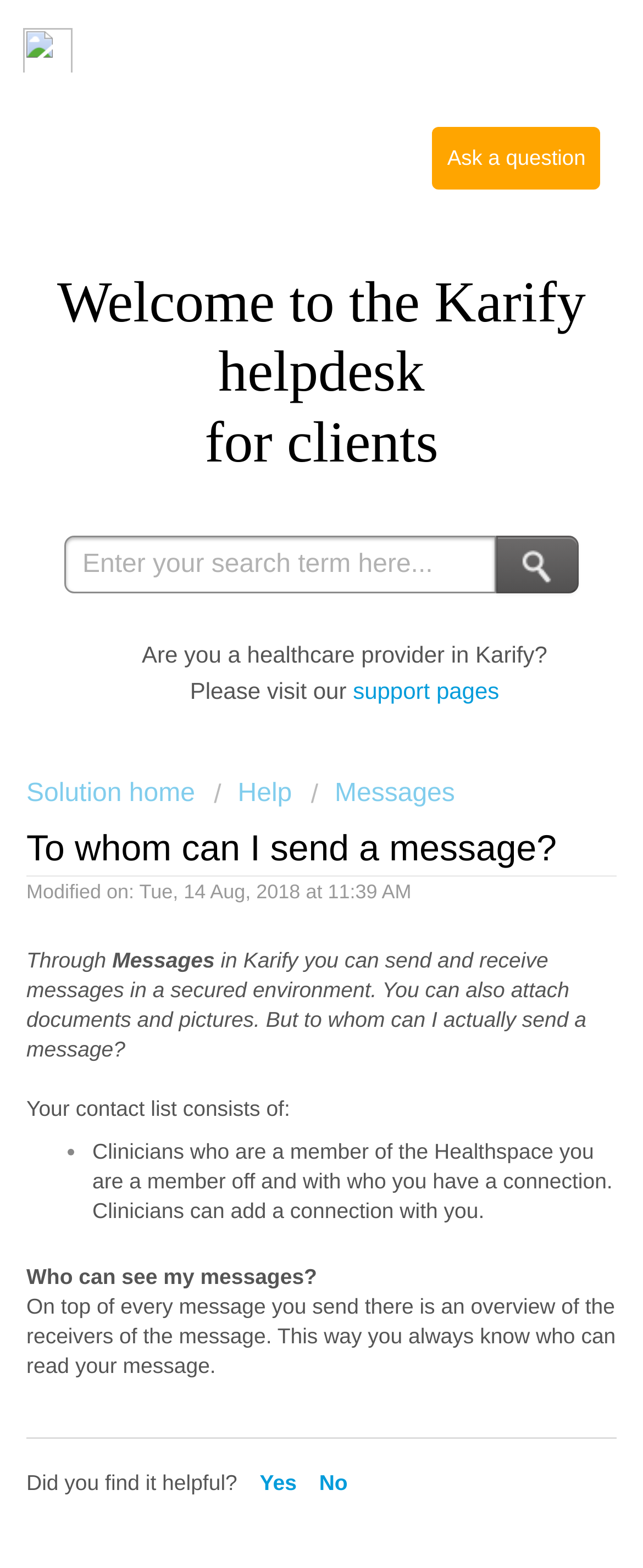Determine the bounding box coordinates (top-left x, top-left y, bottom-right x, bottom-right y) of the UI element described in the following text: Help

[0.333, 0.497, 0.466, 0.515]